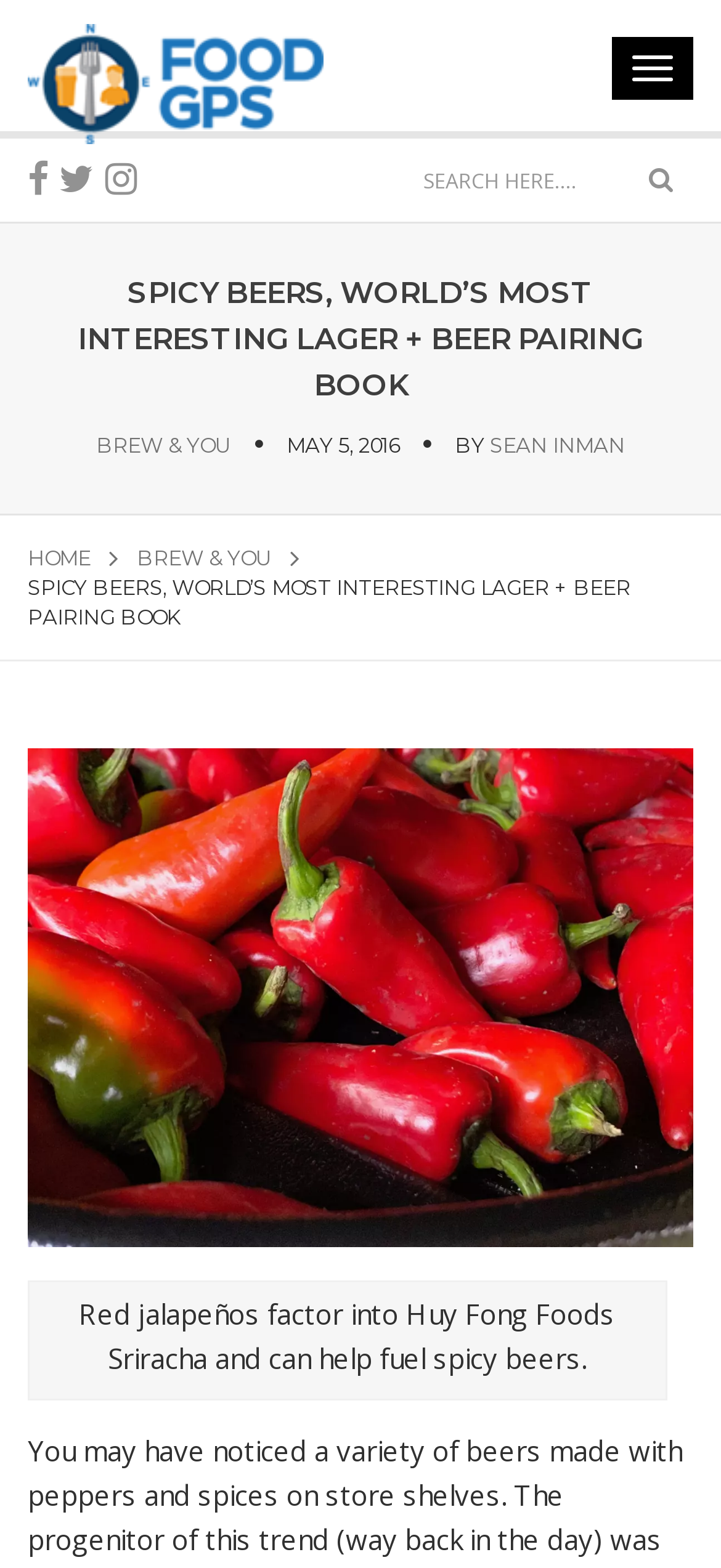What is the image at the bottom of the webpage?
Refer to the image and provide a concise answer in one word or phrase.

Chiles